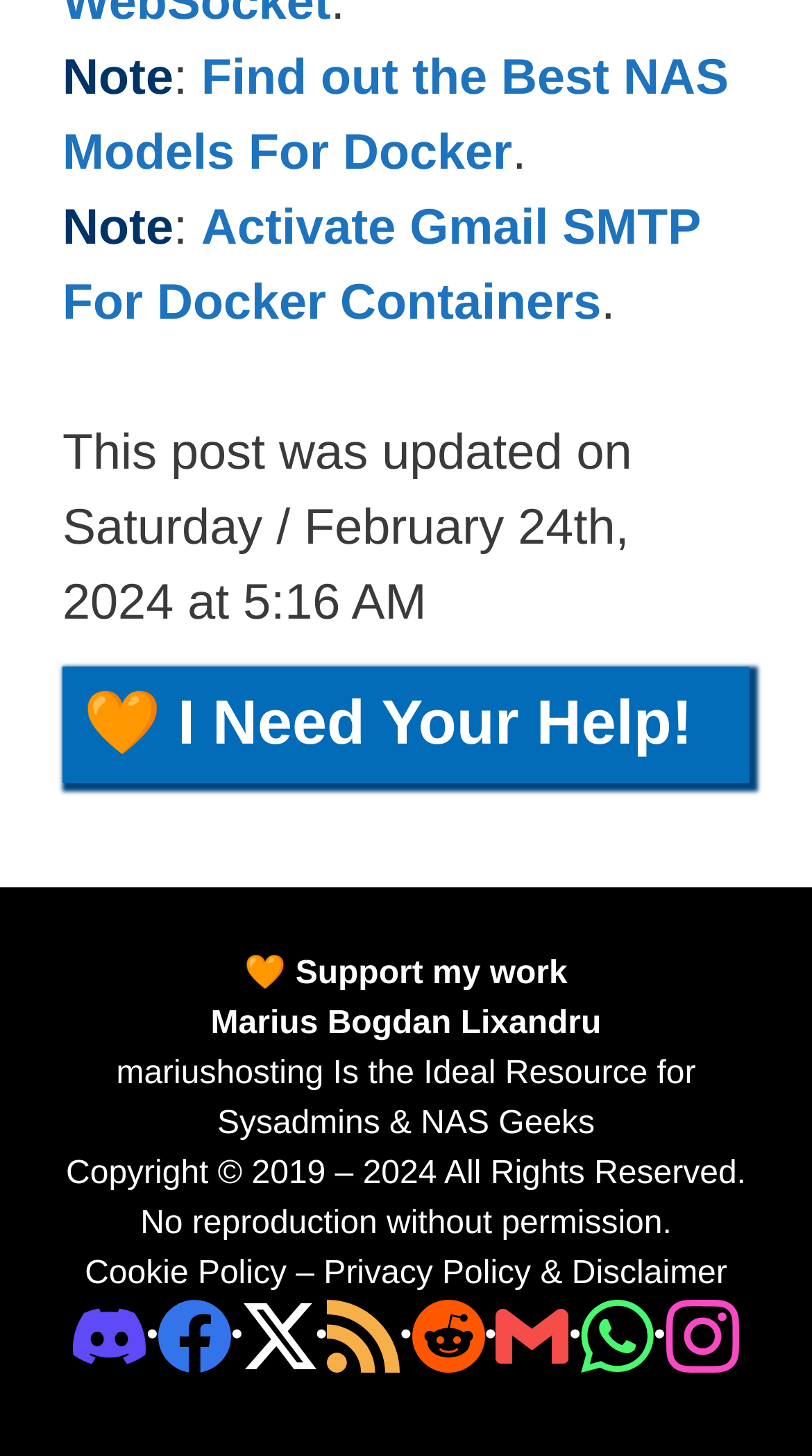Identify the bounding box coordinates for the element you need to click to achieve the following task: "Check the Cookie Policy". Provide the bounding box coordinates as four float numbers between 0 and 1, in the form [left, top, right, bottom].

[0.104, 0.863, 0.353, 0.887]